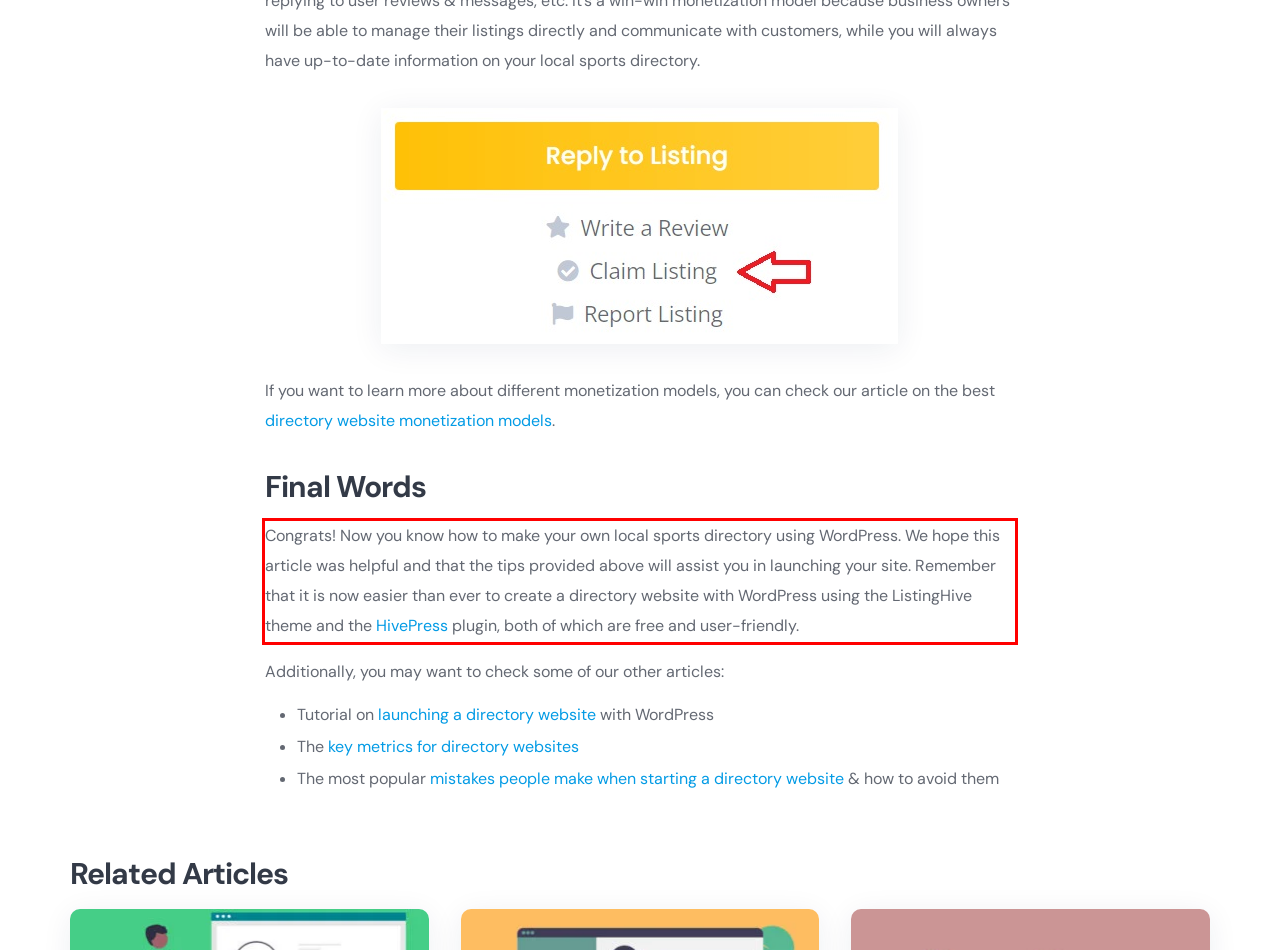From the given screenshot of a webpage, identify the red bounding box and extract the text content within it.

Congrats! Now you know how to make your own local sports directory using WordPress. We hope this article was helpful and that the tips provided above will assist you in launching your site. Remember that it is now easier than ever to create a directory website with WordPress using the ListingHive theme and the HivePress plugin, both of which are free and user-friendly.